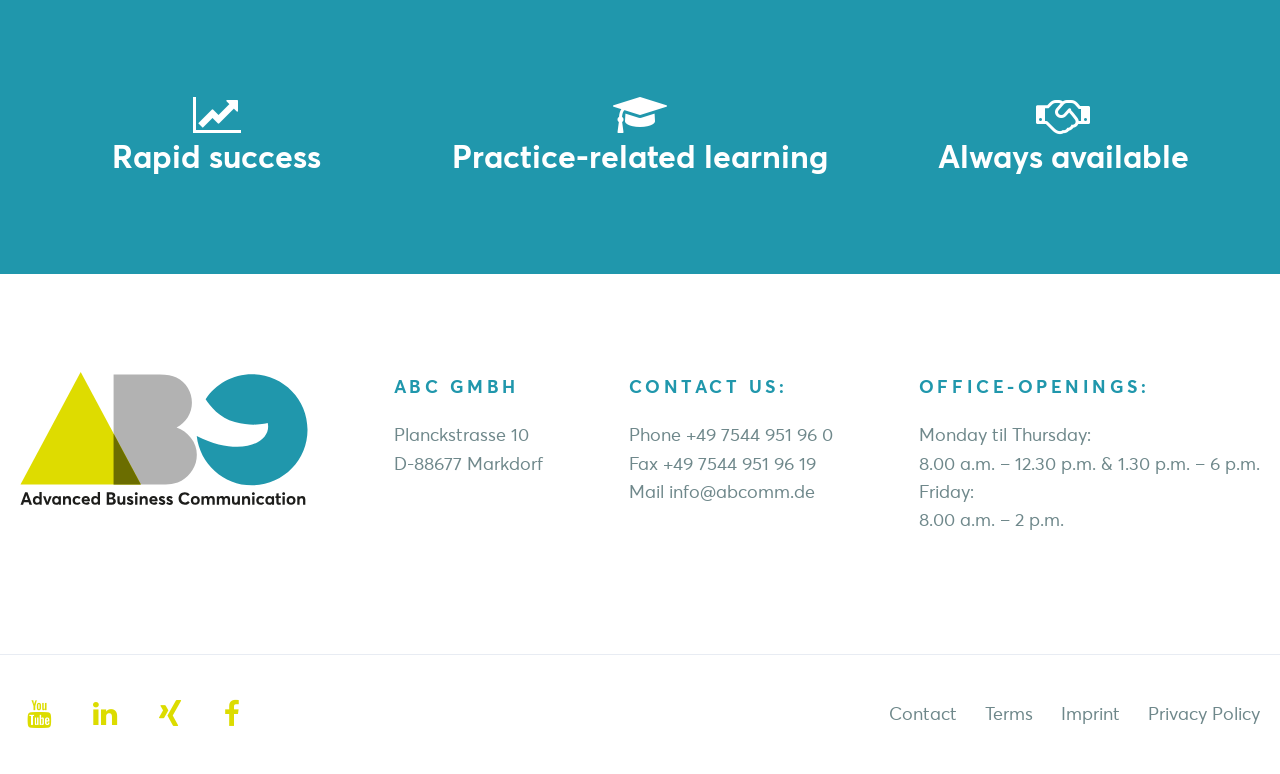What are the office hours on Friday?
Please answer the question as detailed as possible based on the image.

The office hours on Friday can be found in the 'OFFICE-OPENINGS' section, which is located at the bottom-right section of the webpage. It is listed as 'Friday: 8.00 a.m. – 2 p.m.'.